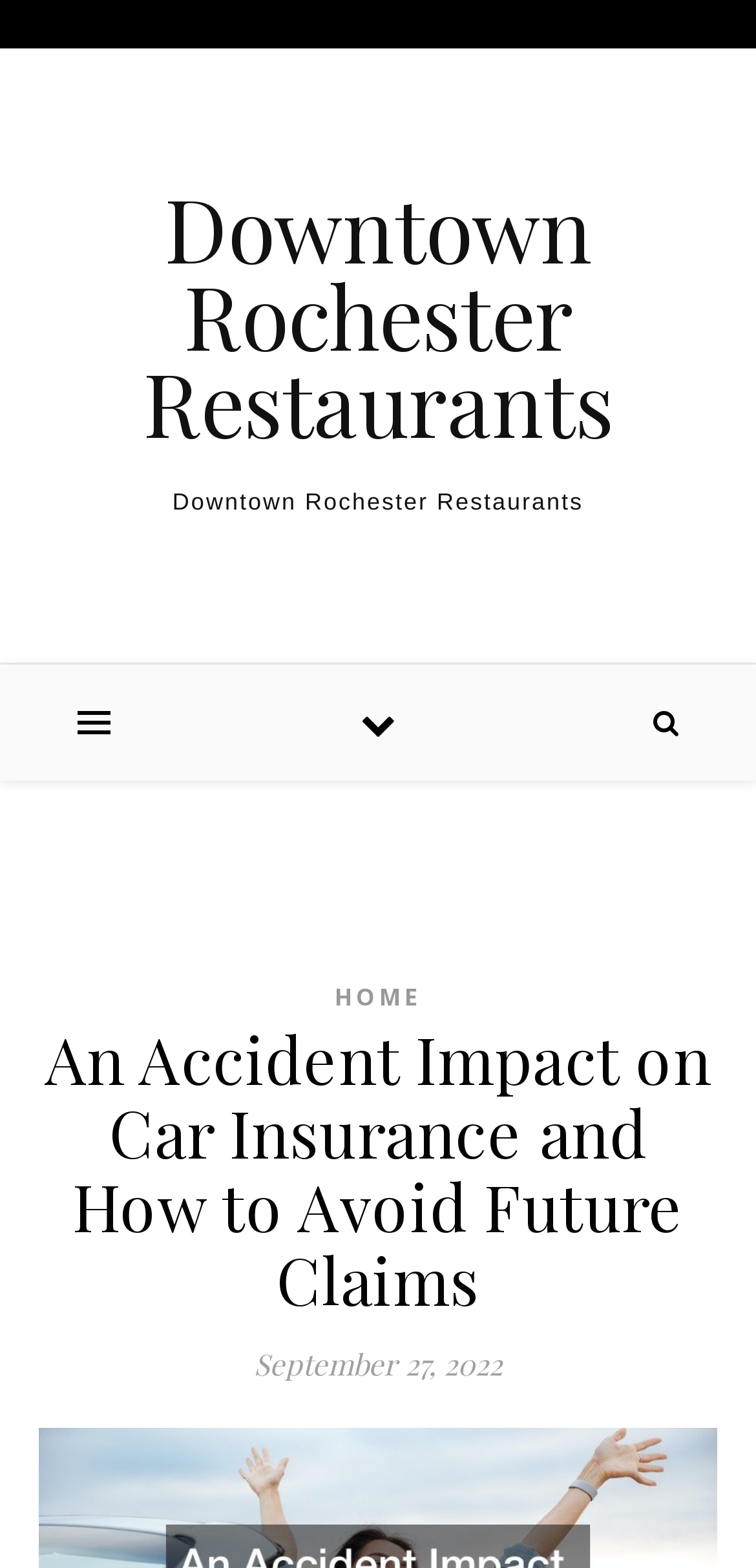Please find the bounding box for the UI component described as follows: "Downtown Rochester Restaurants".

[0.0, 0.117, 1.0, 0.284]